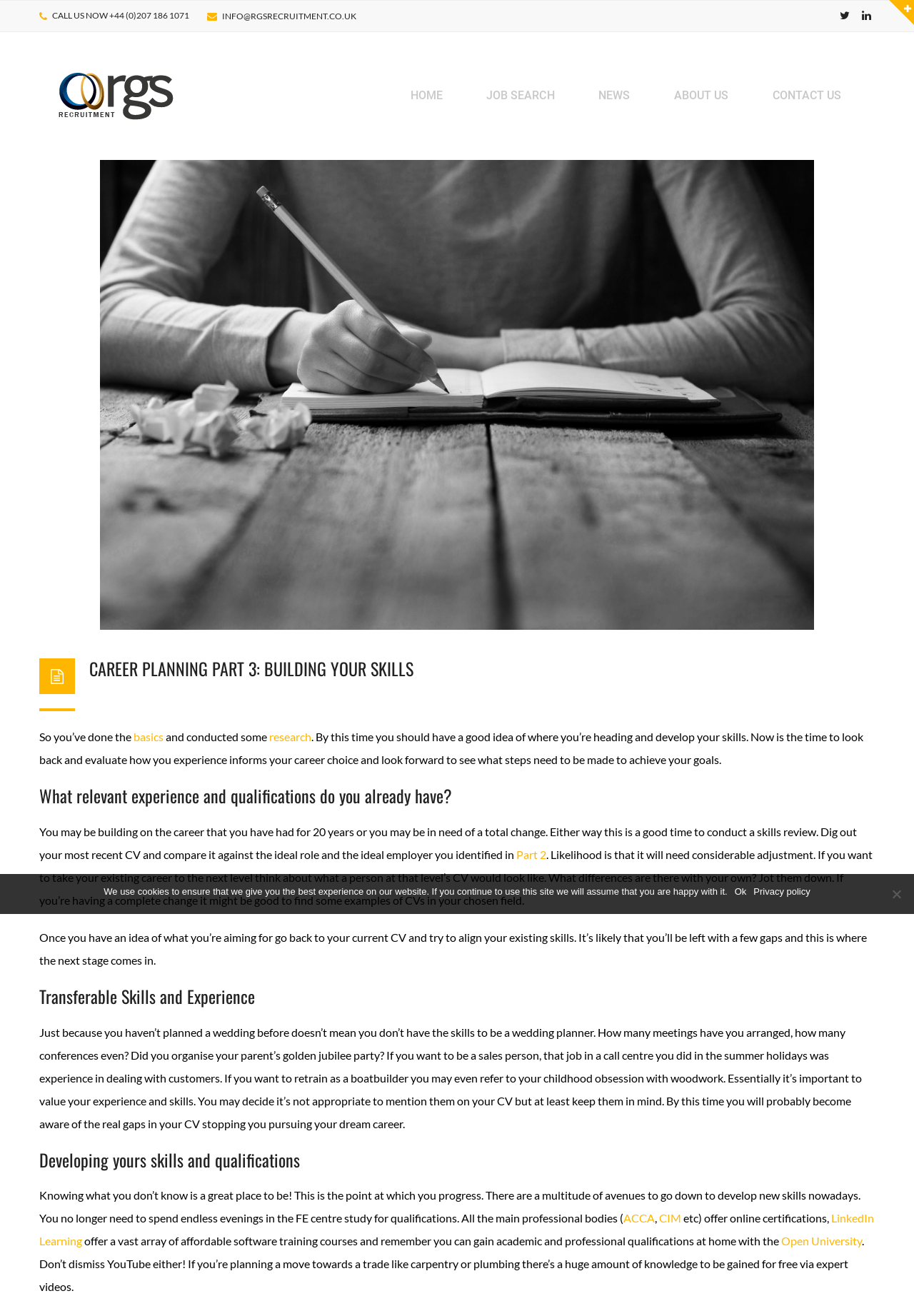Calculate the bounding box coordinates of the UI element given the description: "About Us".

[0.784, 0.024, 0.836, 0.117]